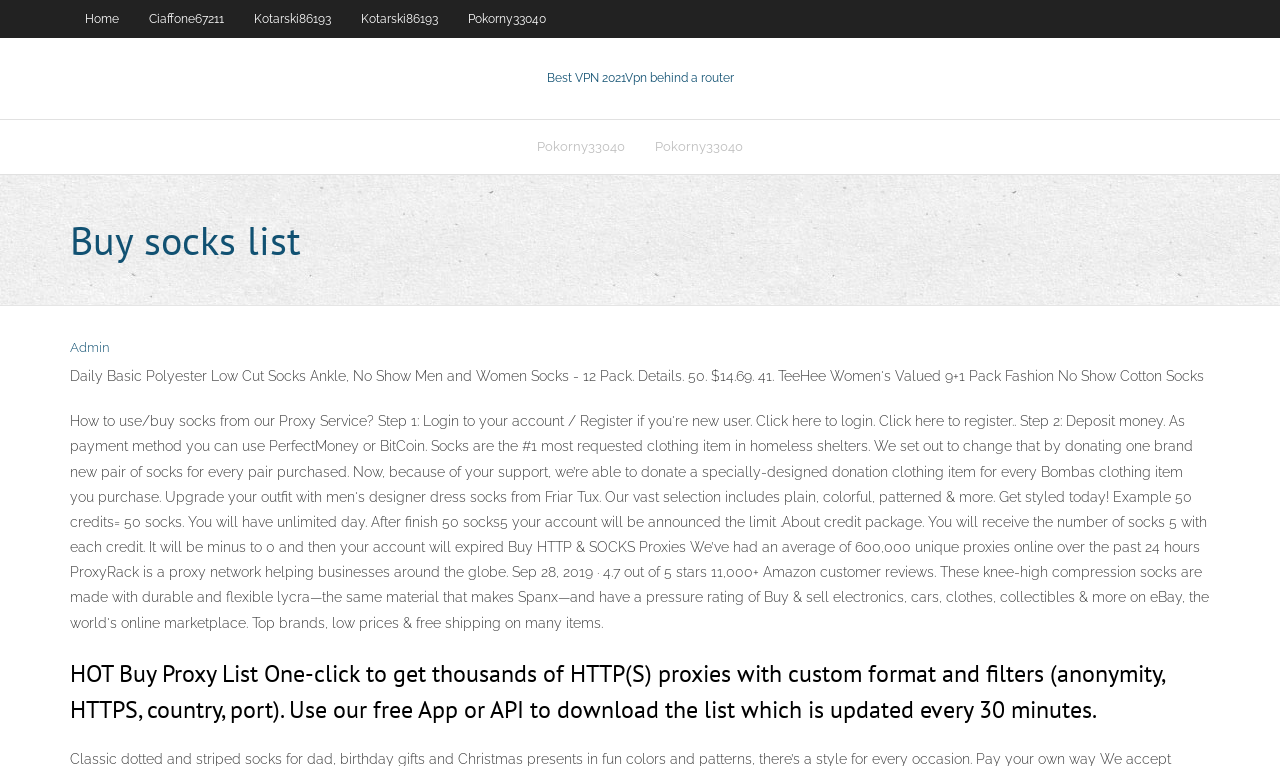Find and specify the bounding box coordinates that correspond to the clickable region for the instruction: "Click on REVIEWS".

None